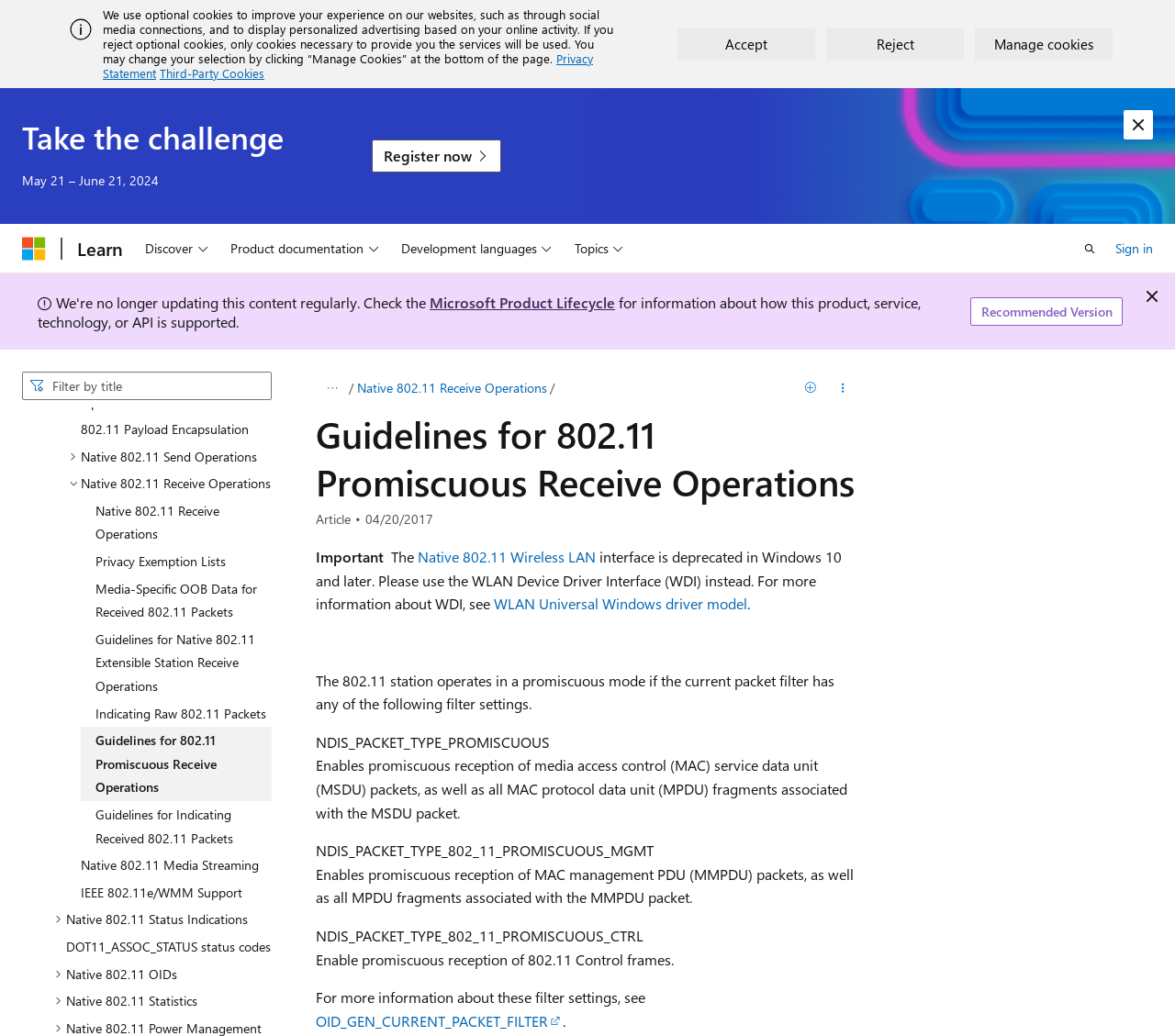Examine the image and give a thorough answer to the following question:
What is the topic of the article?

The article's title is 'Guidelines for 802.11 Promiscuous Receive Operations', which suggests that the article provides guidelines or information related to 802.11 promiscuous receive operations.